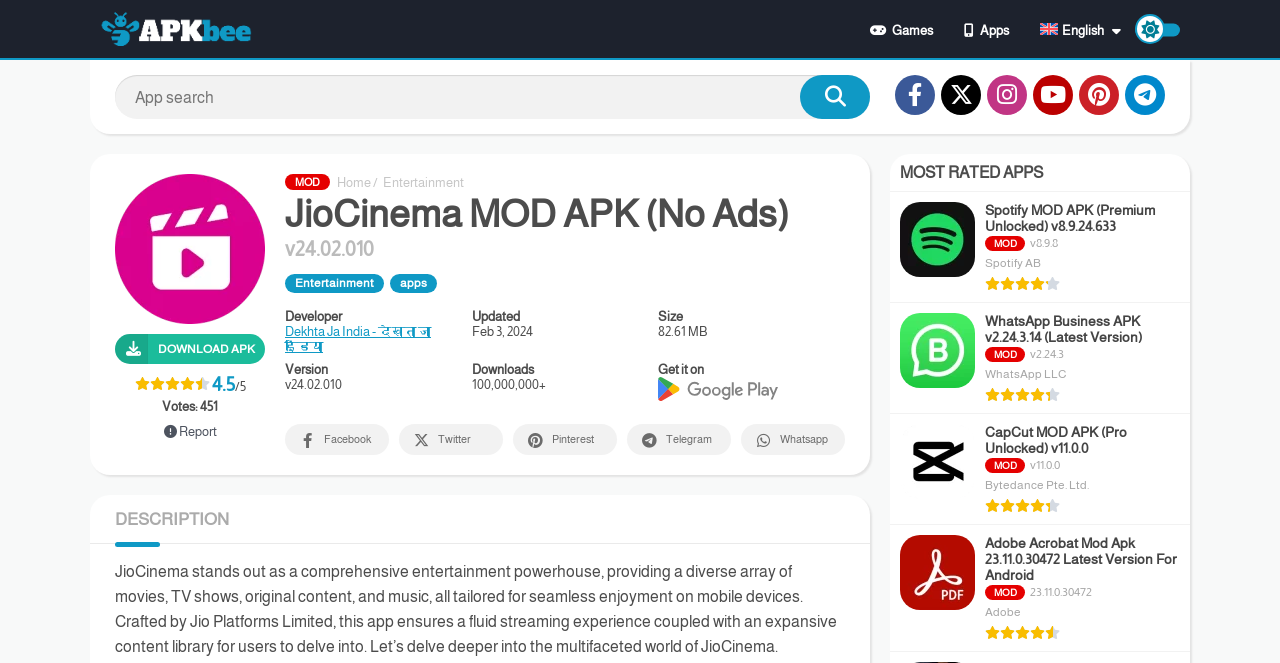Please extract the primary headline from the webpage.

JioCinema MOD APK (No Ads)